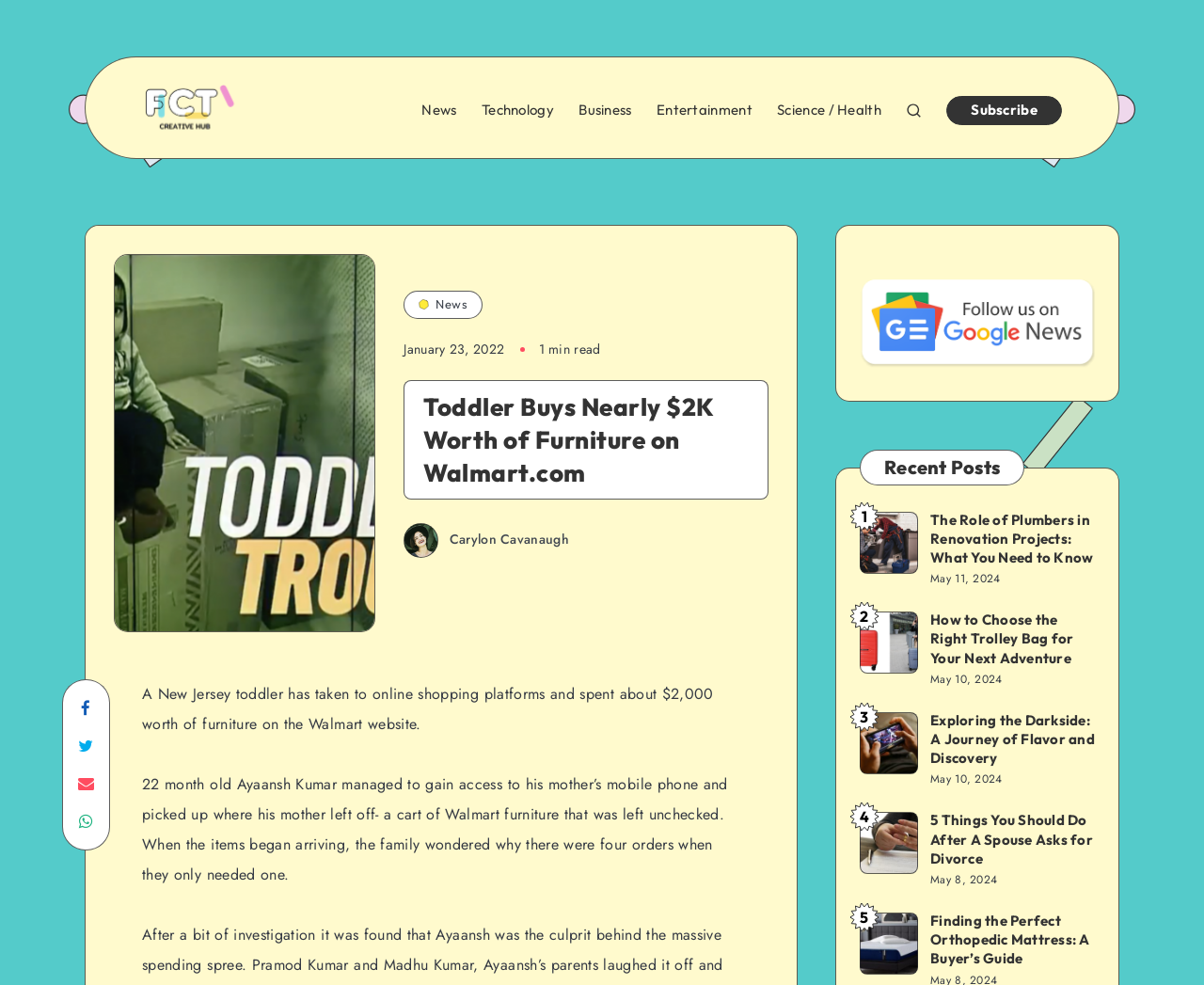Please specify the bounding box coordinates of the region to click in order to perform the following instruction: "Share on Facebook".

[0.054, 0.7, 0.089, 0.738]